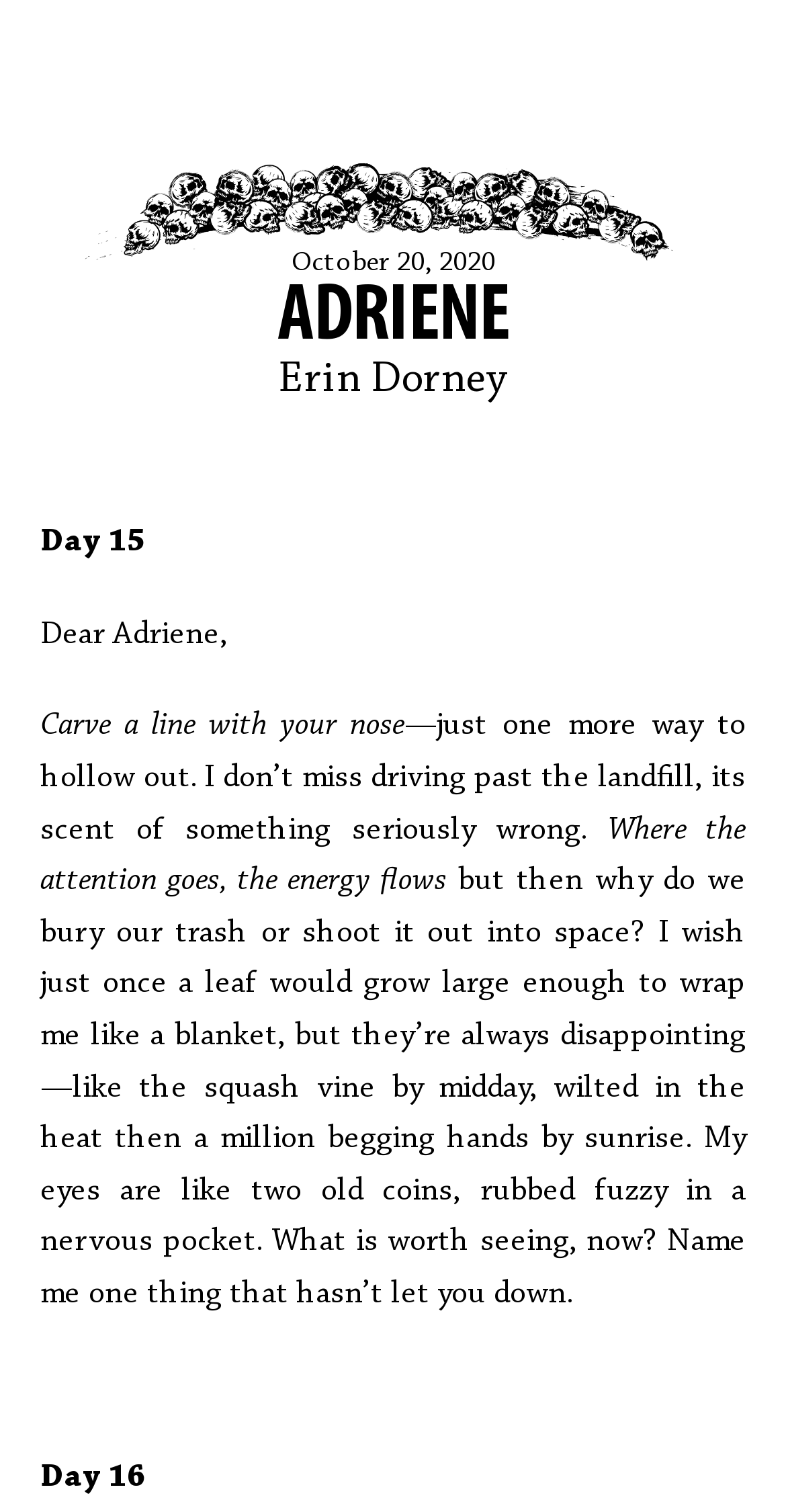Using floating point numbers between 0 and 1, provide the bounding box coordinates in the format (top-left x, top-left y, bottom-right x, bottom-right y). Locate the UI element described here: Adriene

[0.353, 0.184, 0.647, 0.238]